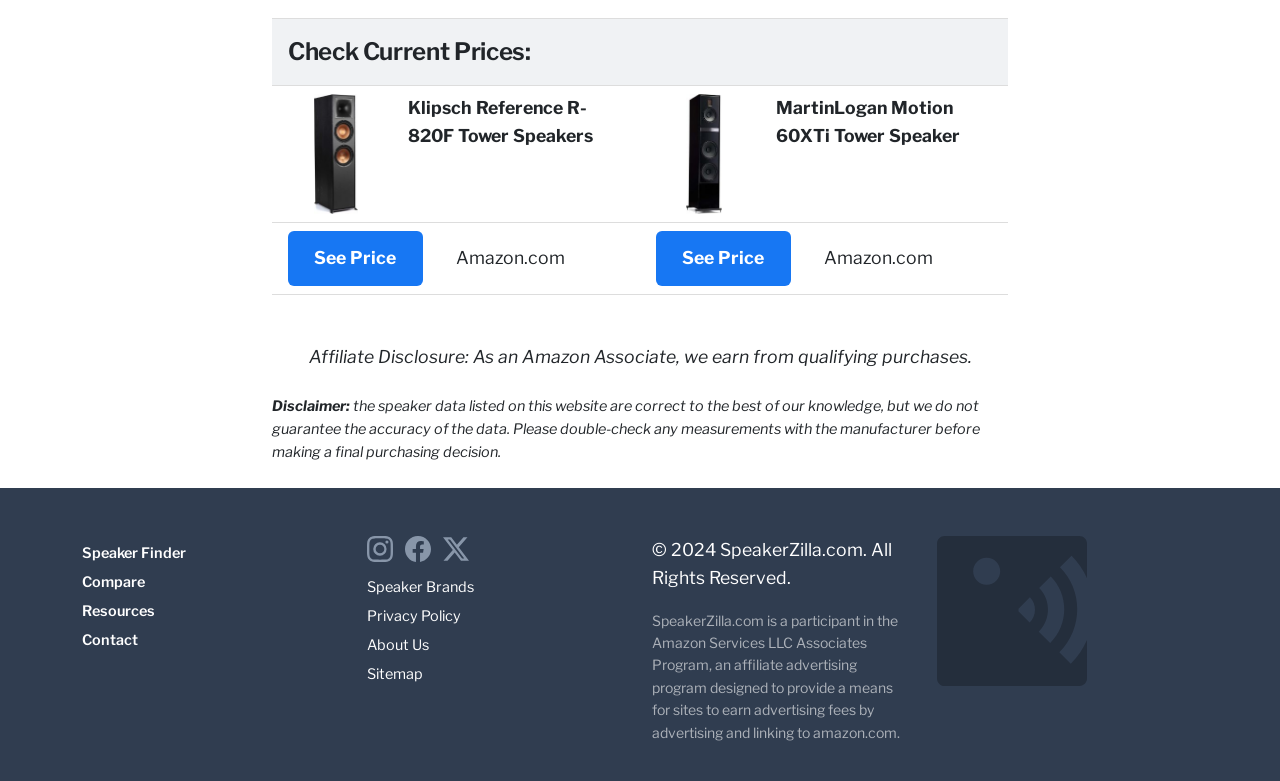Provide a short answer using a single word or phrase for the following question: 
What is the disclaimer about?

Accuracy of data